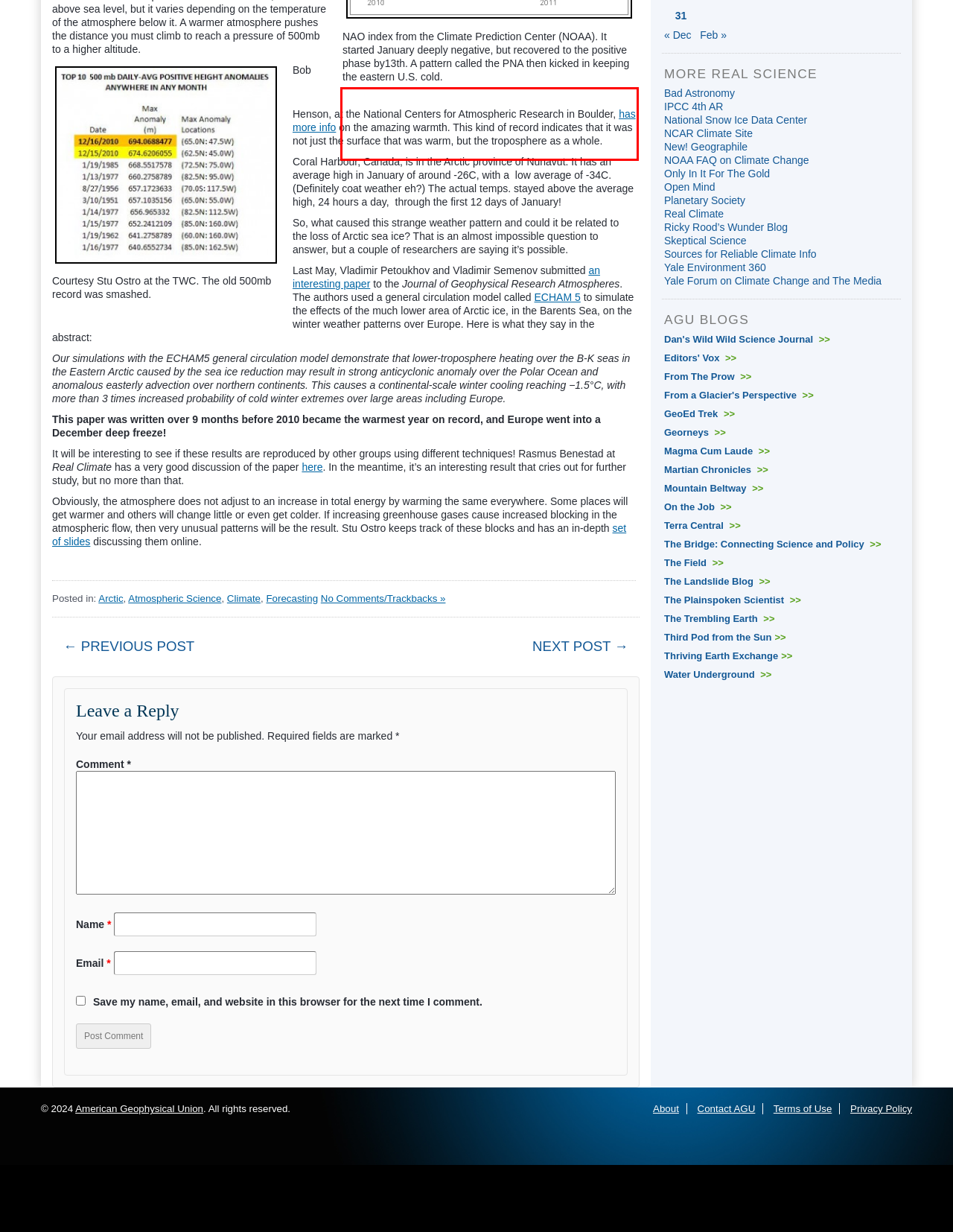Given a screenshot of a webpage, identify the red bounding box and perform OCR to recognize the text within that box.

NAO index from the Climate Prediction Center (NOAA). It started January deeply negative, but recovered to the positive phase by13th. A pattern called the PNA then kicked in keeping the eastern U.S. cold.